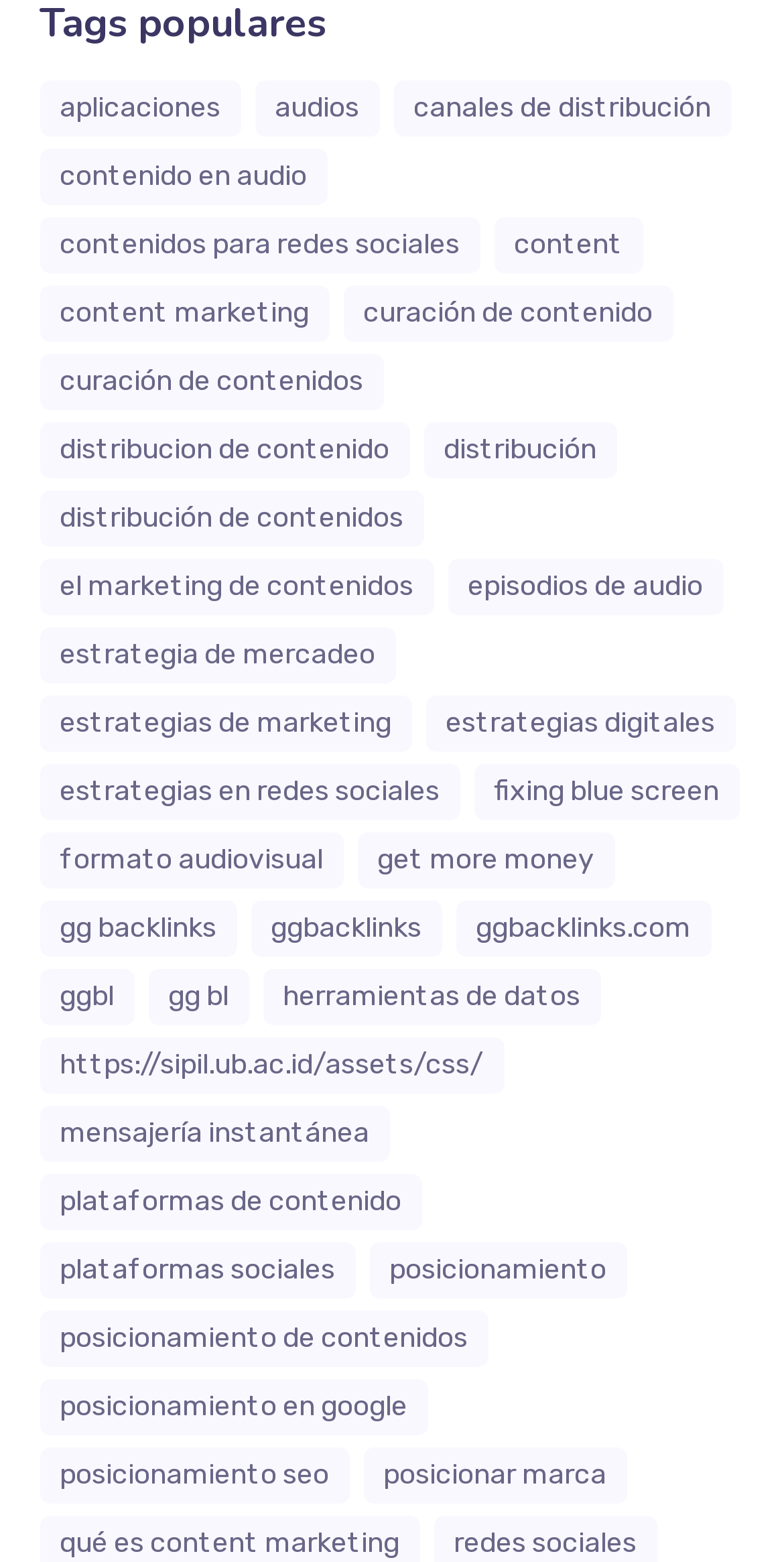Find the bounding box coordinates for the area that should be clicked to accomplish the instruction: "go to audios".

[0.324, 0.052, 0.483, 0.088]